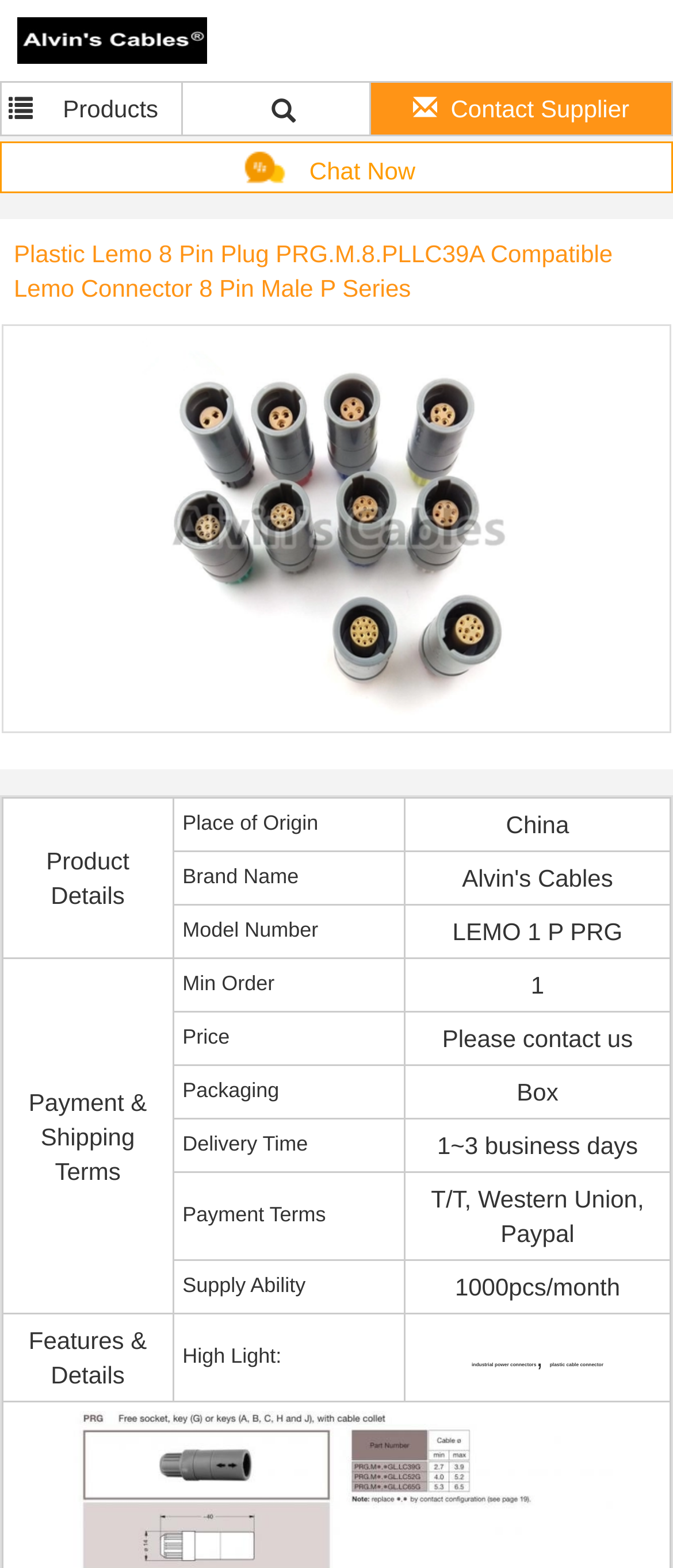What is the minimum order quantity?
Please respond to the question thoroughly and include all relevant details.

The minimum order quantity can be found in the 'Payment & Shipping Terms' section, where it is listed as 'Min Order' with the value '1'.